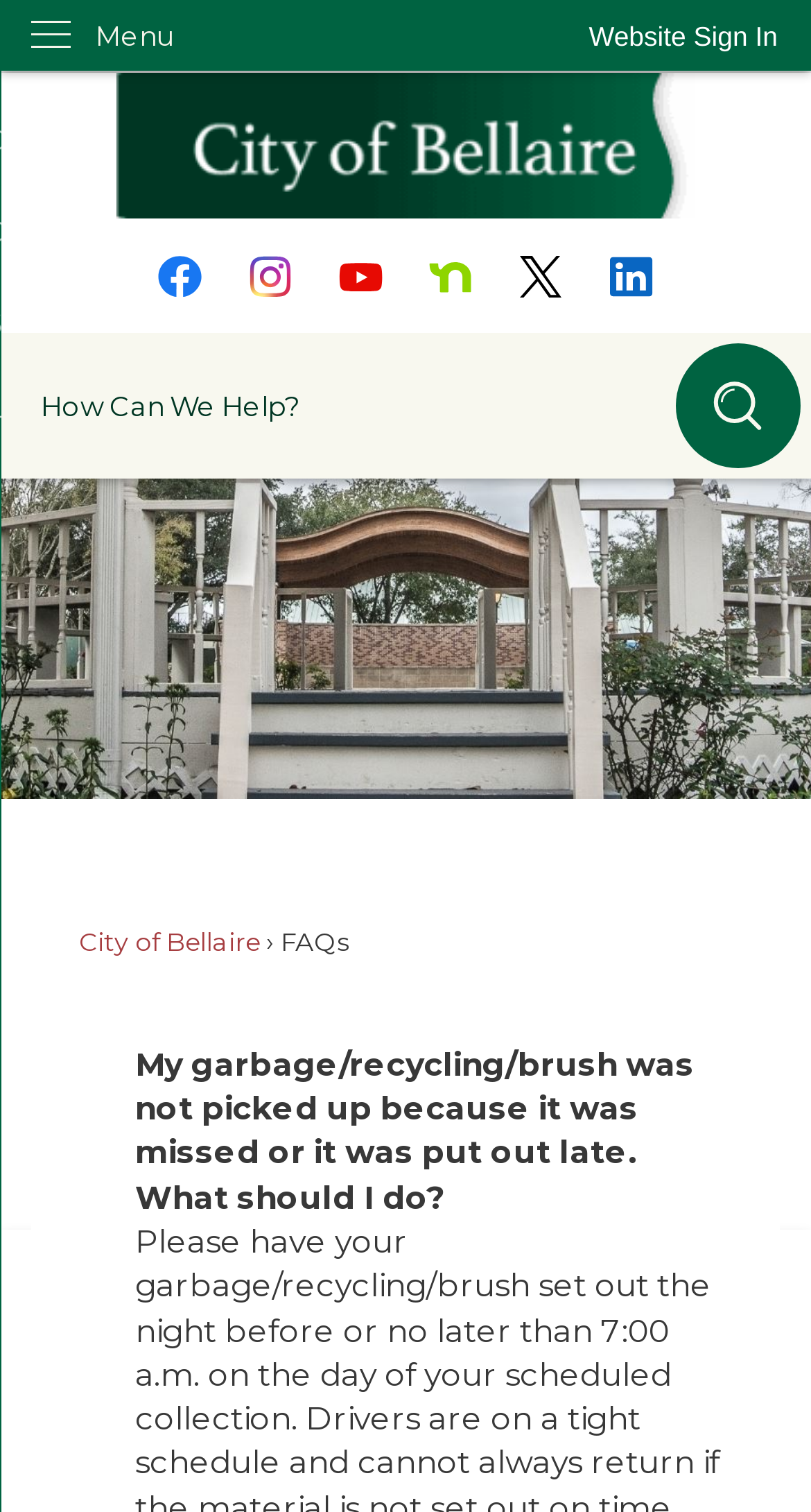Determine the bounding box coordinates of the target area to click to execute the following instruction: "Click the Website Sign In button."

[0.685, 0.0, 1.0, 0.048]